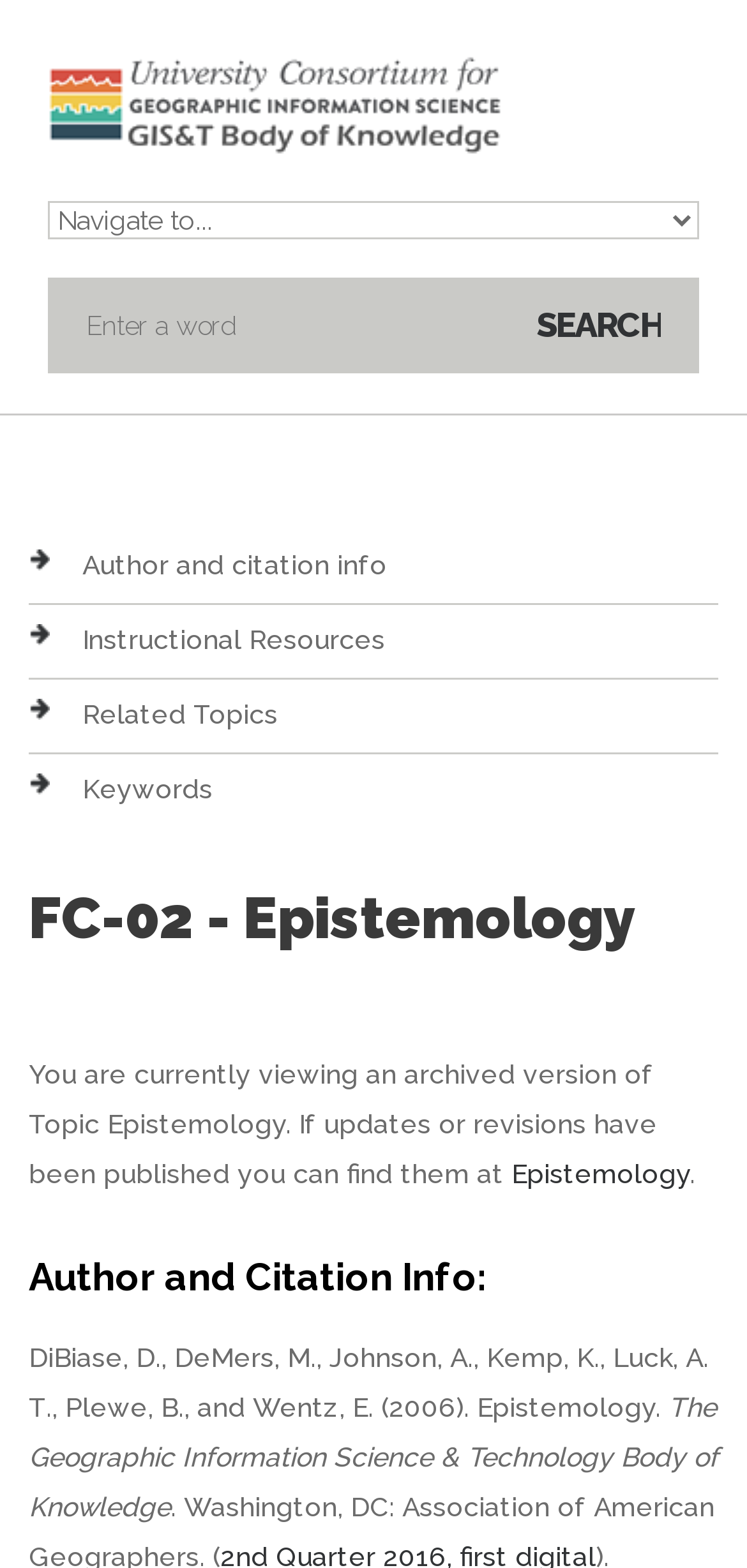Given the webpage screenshot, identify the bounding box of the UI element that matches this description: "alt="Center for Strategic Litigation"".

None